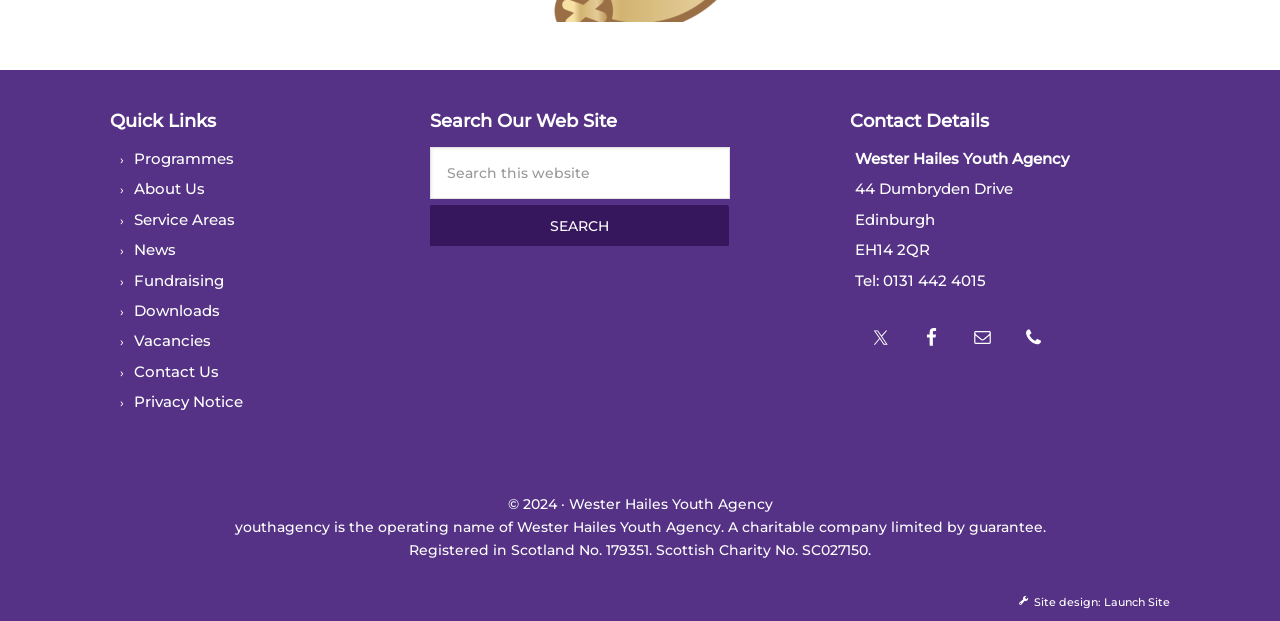Analyze the image and deliver a detailed answer to the question: What is the purpose of the search box?

The search box is located in the 'Search Our Web Site' section, and it allows users to search for specific content within the website. The placeholder text 'Search this website' also suggests that the search box is meant for searching the website.